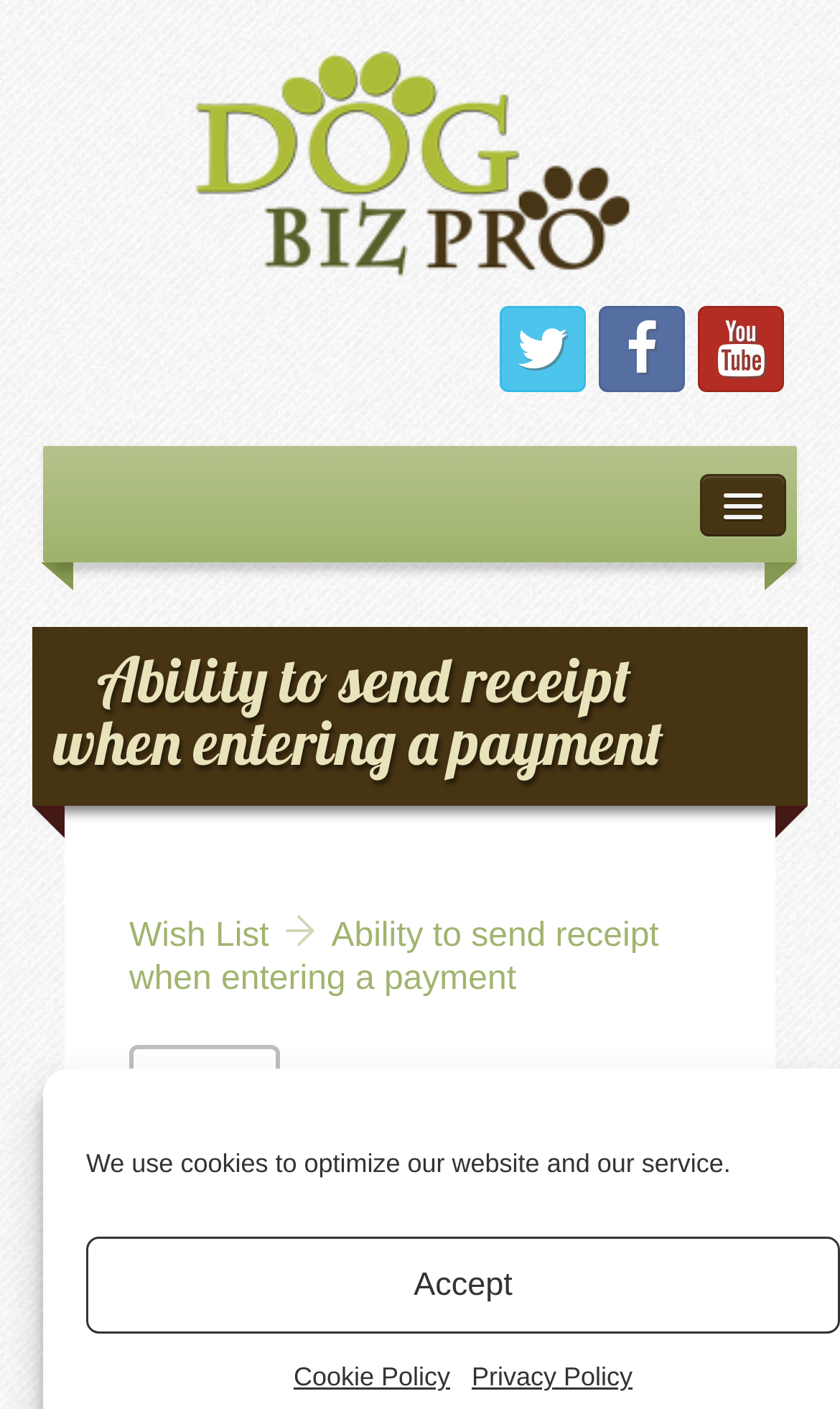What is the topic of the main section?
Carefully examine the image and provide a detailed answer to the question.

The main section has a heading element with the text 'Ability to send receipt when entering a payment' at coordinates [0.064, 0.46, 0.91, 0.548], which suggests that the topic of the main section is related to sending receipts when entering payments.